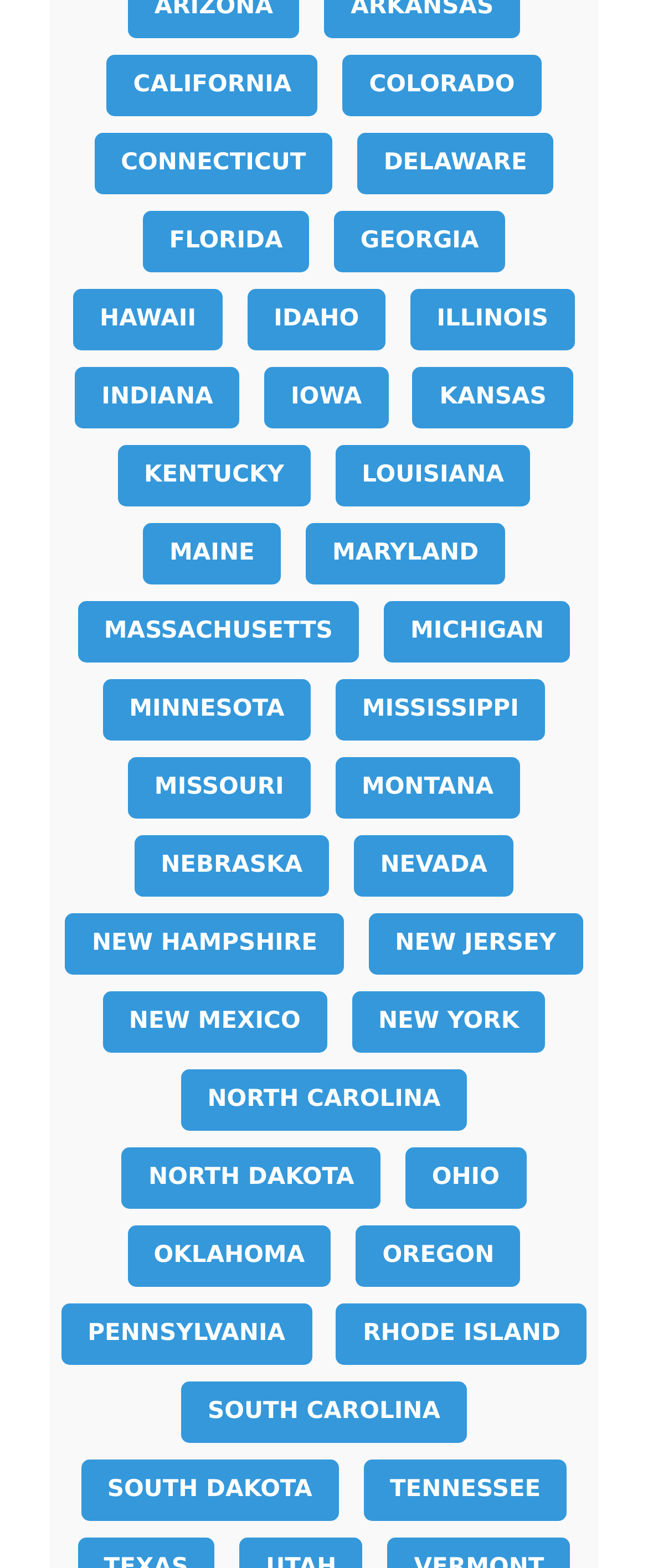Using the details in the image, give a detailed response to the question below:
What is the primary action associated with each state on this webpage?

By examining the webpage, I can see that each state has a corresponding button, which suggests that the primary action associated with each state is clicking on the button. This likely triggers some action or event, such as selecting the state or navigating to a new page.